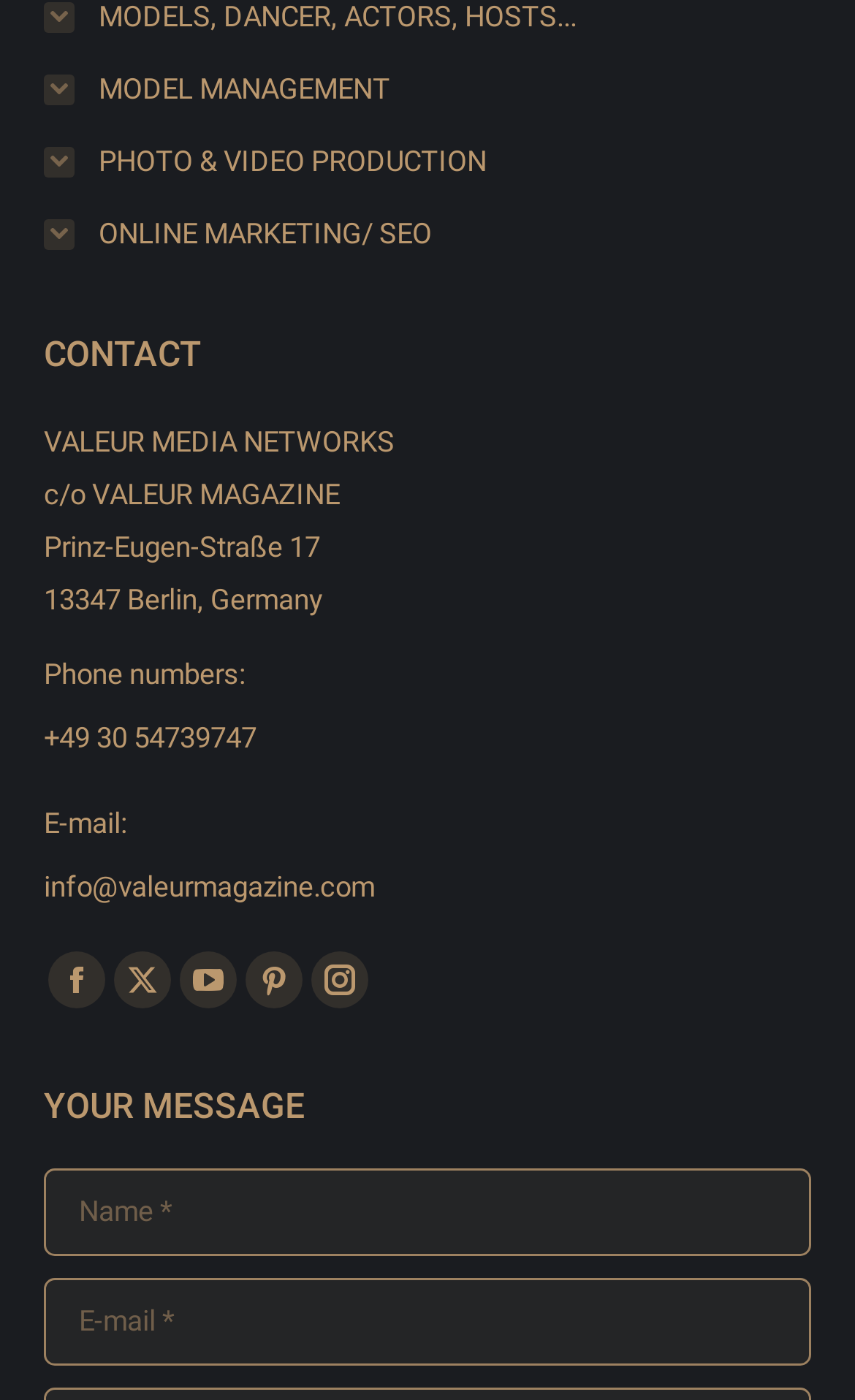Using the webpage screenshot and the element description ONLINE MARKETING/ SEO, determine the bounding box coordinates. Specify the coordinates in the format (top-left x, top-left y, bottom-right x, bottom-right y) with values ranging from 0 to 1.

[0.051, 0.149, 0.505, 0.186]